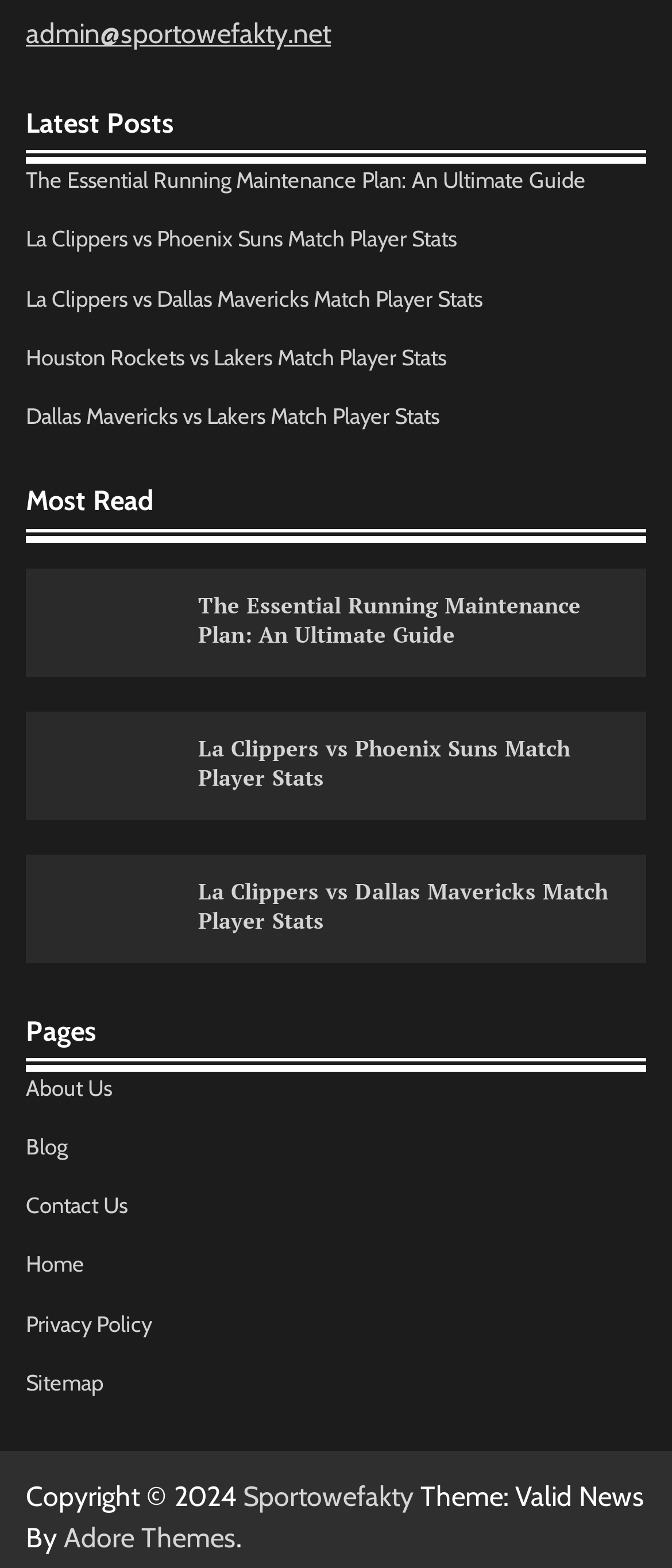Provide the bounding box coordinates of the area you need to click to execute the following instruction: "Click on the 'Latest Posts' heading".

[0.038, 0.068, 0.962, 0.105]